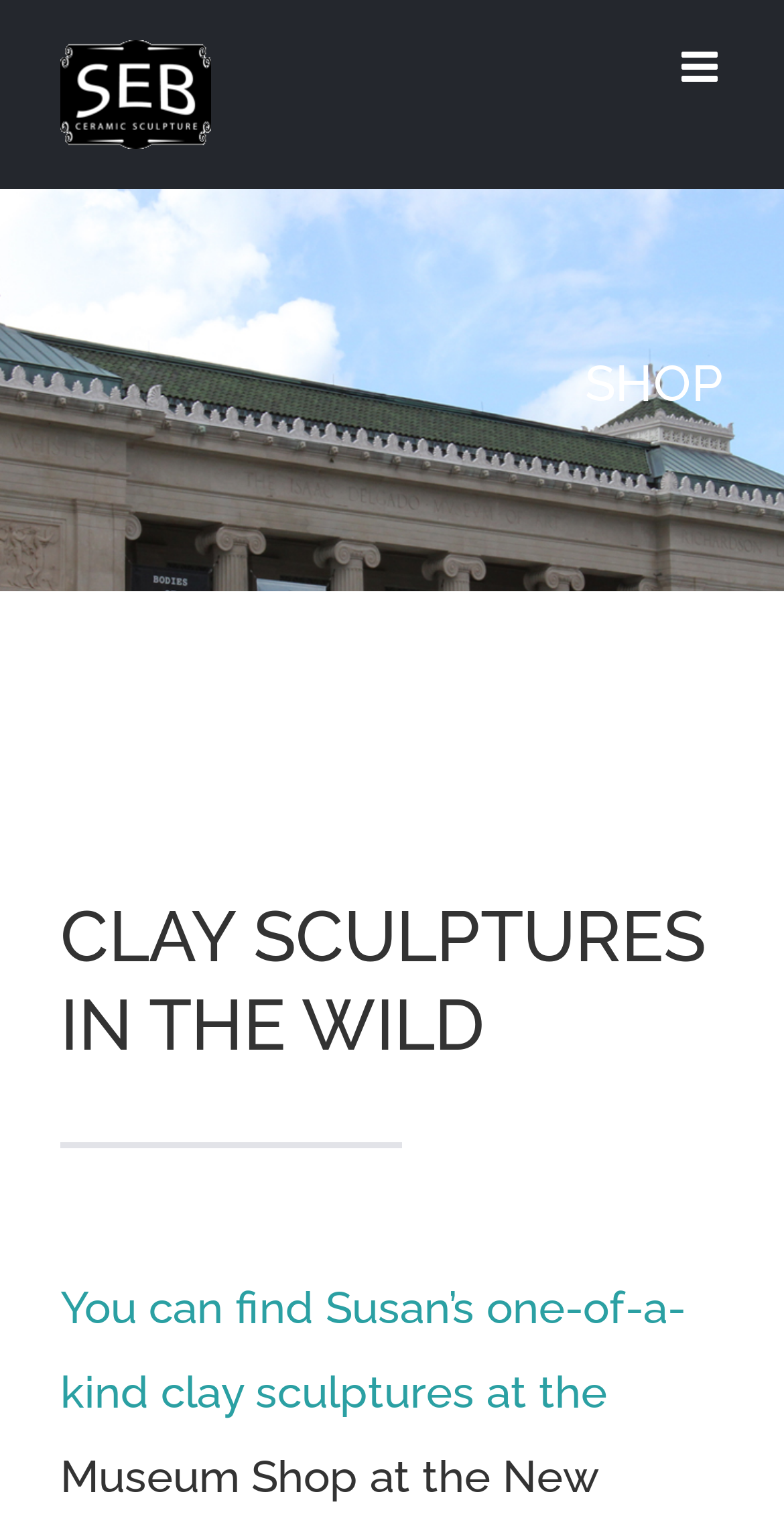Please determine the bounding box coordinates for the element with the description: "alt="Susan Bergman Logo"".

[0.077, 0.026, 0.269, 0.097]